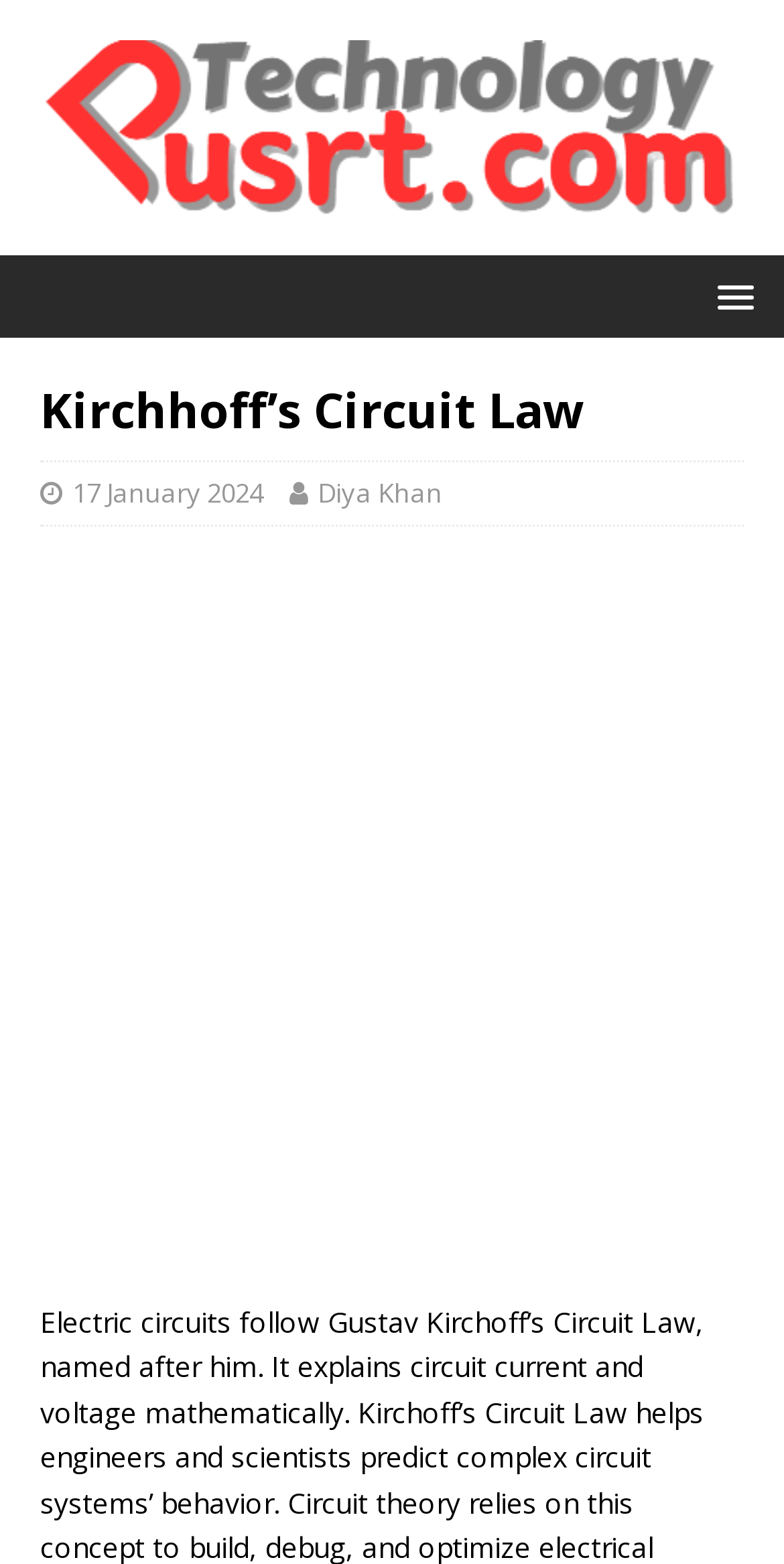What is the width of the iframe?
Give a one-word or short phrase answer based on the image.

1.0